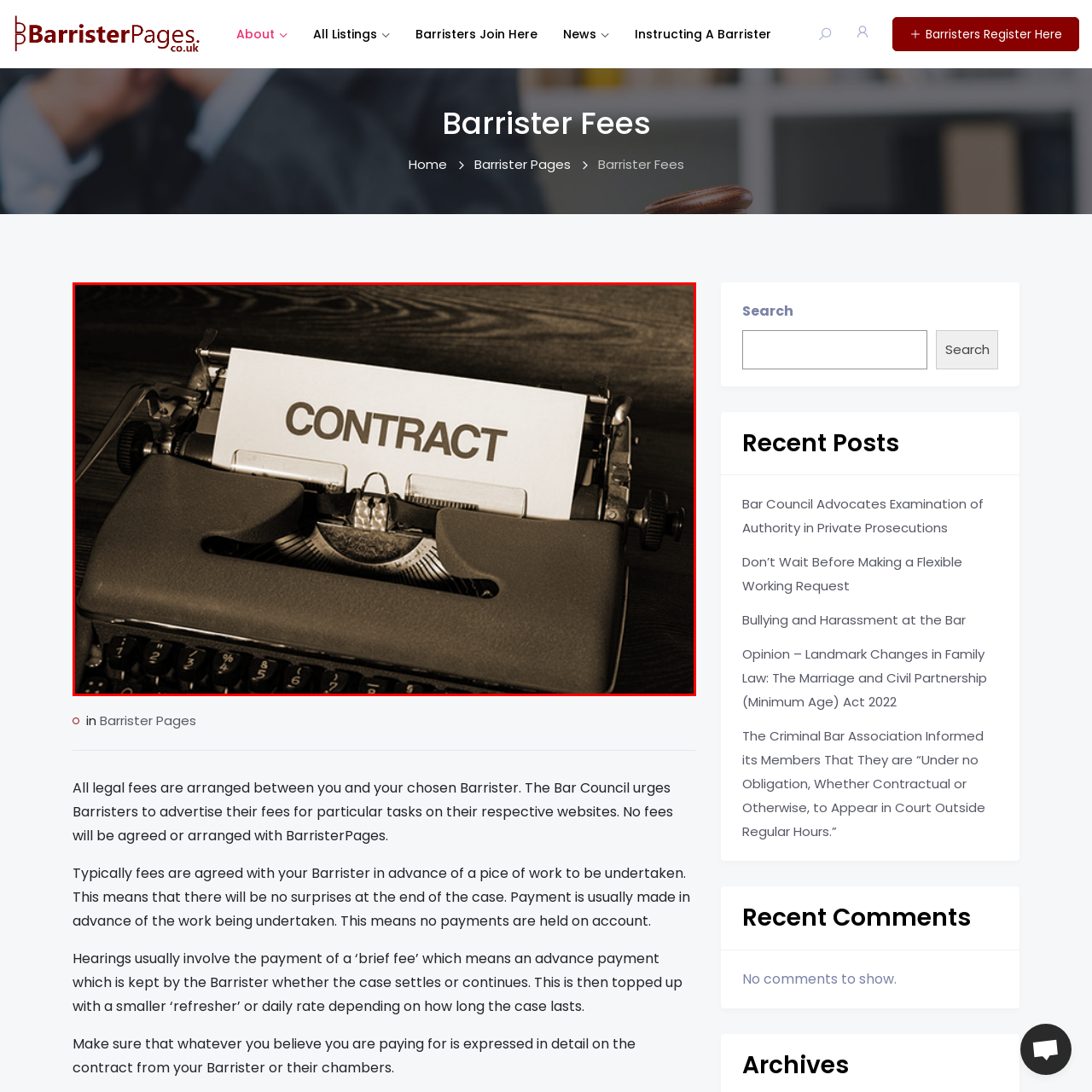Give a thorough and detailed account of the visual content inside the red-framed part of the image.

An antique typewriter is prominently featured, with a sheet of paper inserted that clearly displays the word "CONTRACT" in bold, uppercase letters. This image evokes a sense of nostalgia and professionalism, highlighting the importance of formal agreements in legal contexts. The warm, sepia-toned background emphasizes the typewriter's vintage design, suggesting a timeless relevance of contracts in establishing trust and obligation. This visual serves as a reminder of the meticulous nature of legal practice, particularly in the context of barrister fees and arrangements, as outlined in the accompanying text about the importance of clear contracts when engaging legal services.